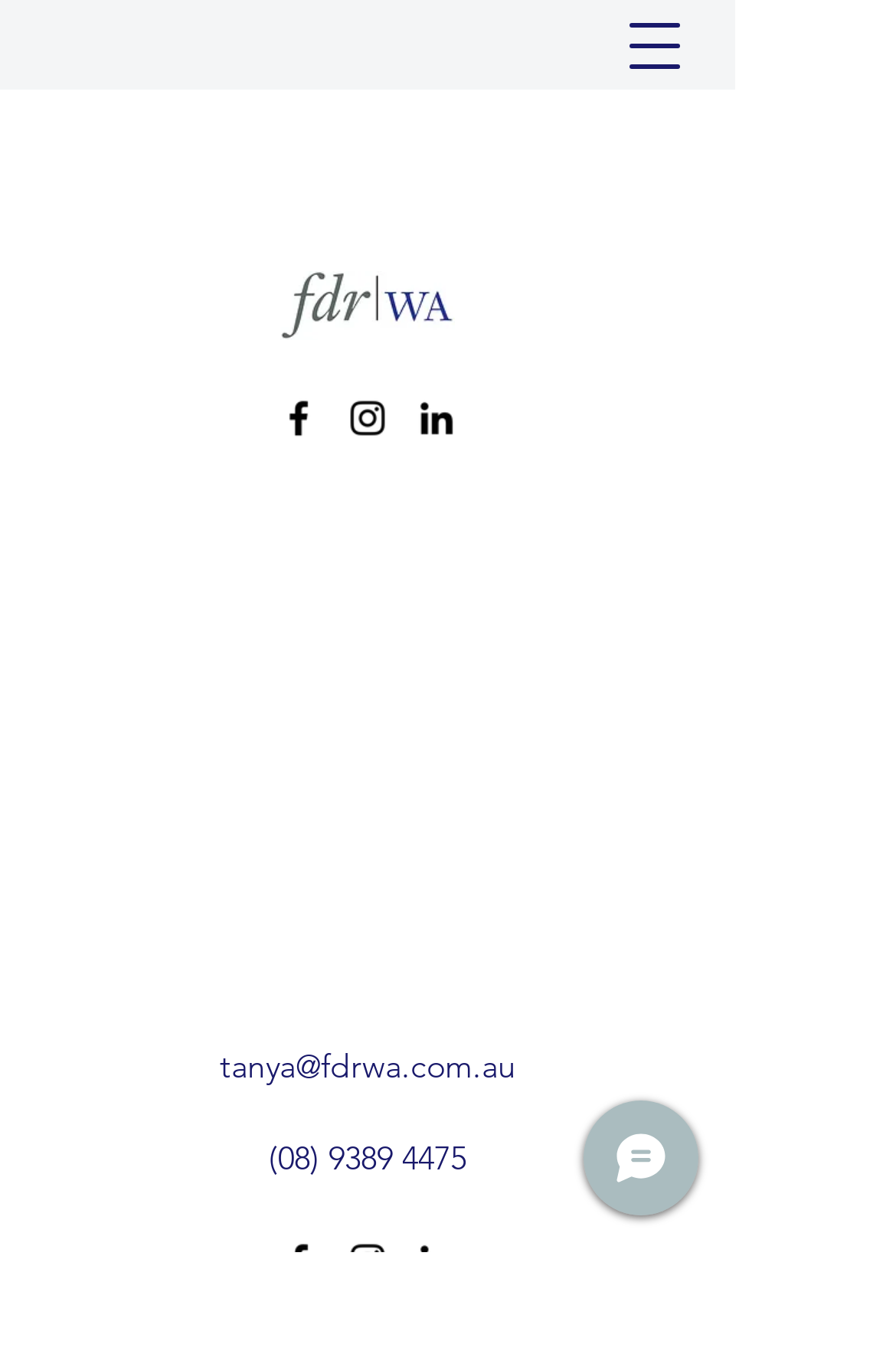Using the element description aria-label="LinkedIn", predict the bounding box coordinates for the UI element. Provide the coordinates in (top-left x, top-left y, bottom-right x, bottom-right y) format with values ranging from 0 to 1.

[0.462, 0.292, 0.513, 0.326]